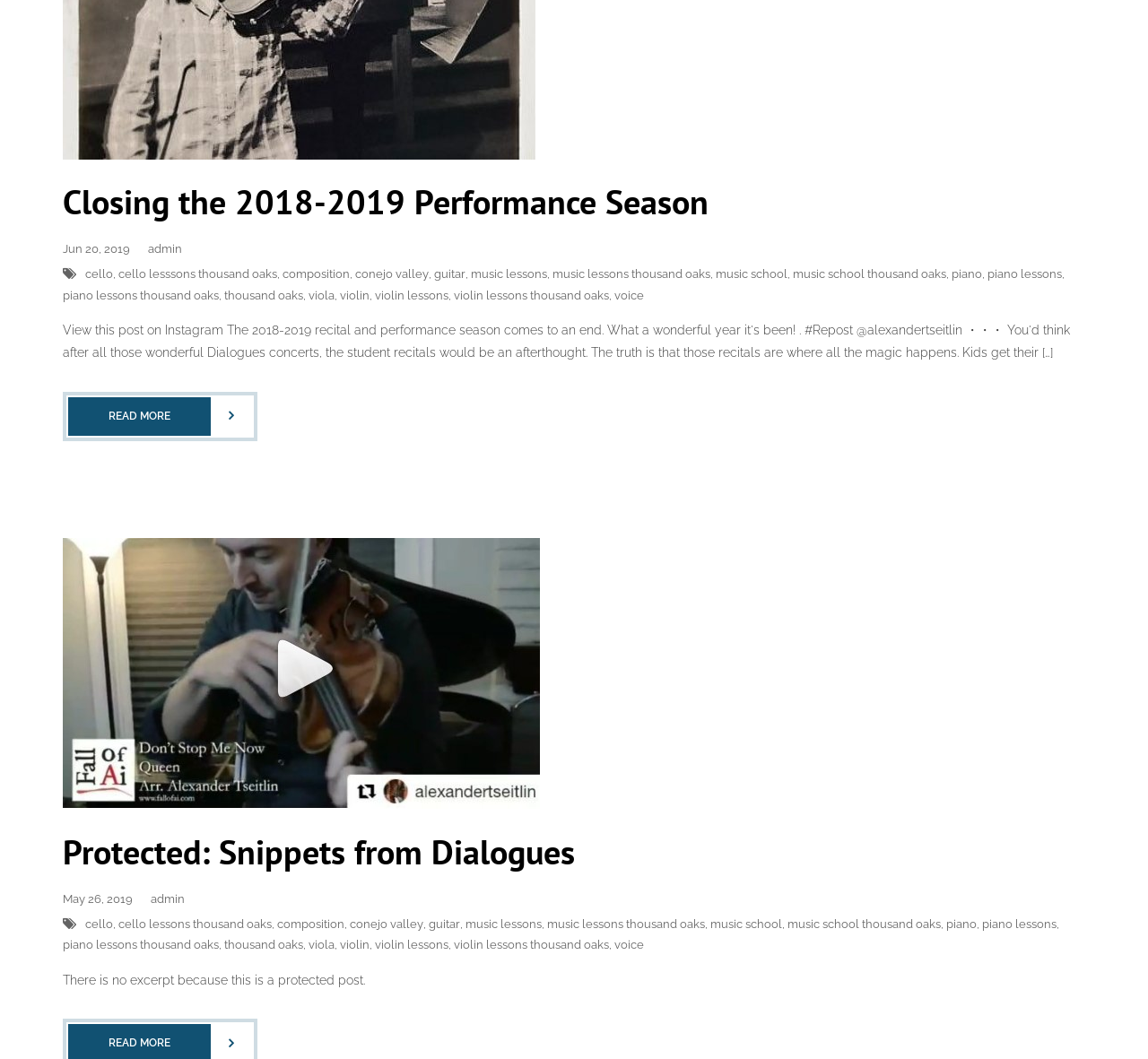Please determine the bounding box coordinates of the clickable area required to carry out the following instruction: "Read the post 'Protected: Snippets from Dialogues'". The coordinates must be four float numbers between 0 and 1, represented as [left, top, right, bottom].

[0.055, 0.783, 0.501, 0.824]